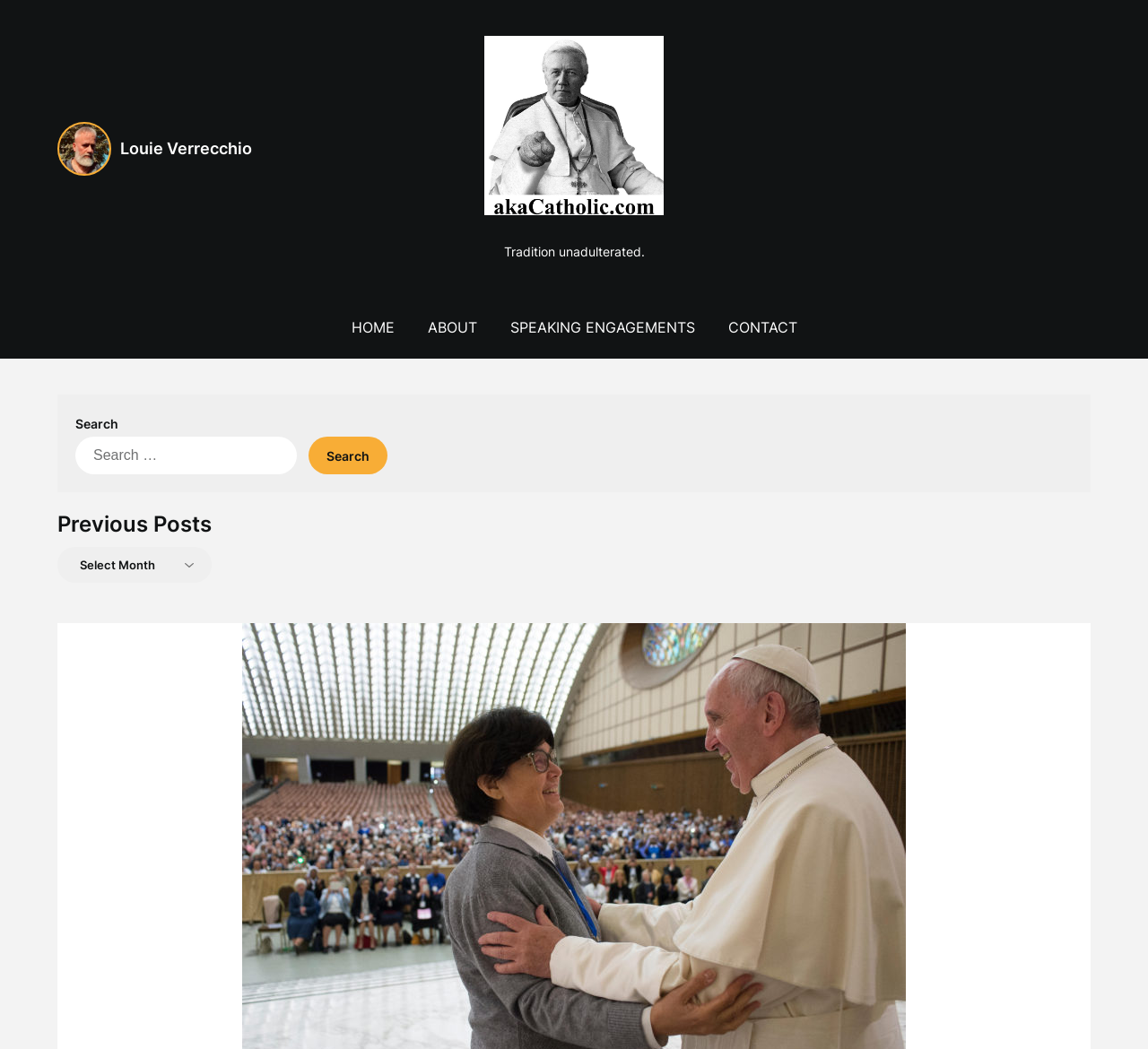How many navigation links are there?
Give a single word or phrase answer based on the content of the image.

4